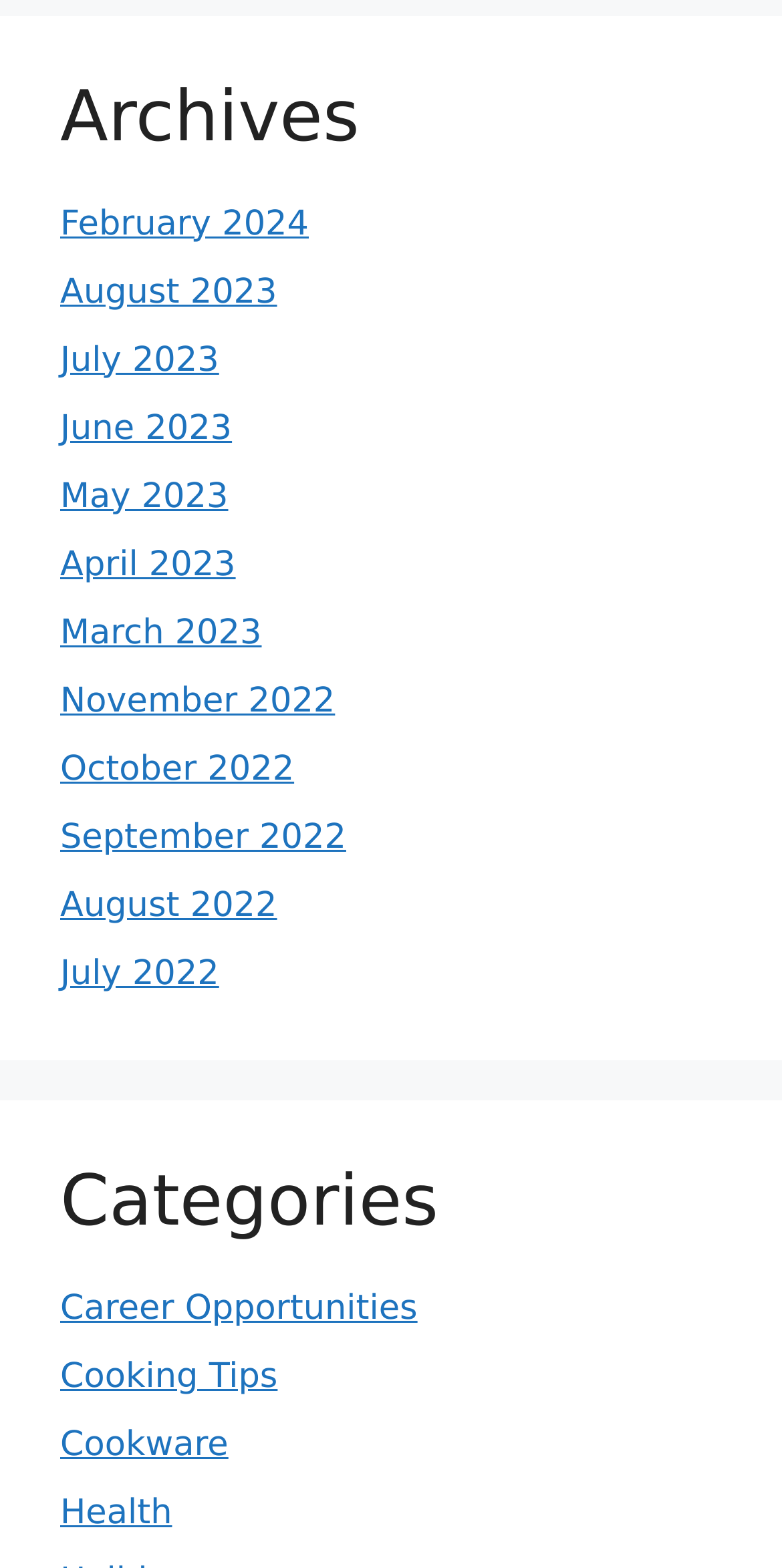Please respond to the question using a single word or phrase:
What is the first archive month listed?

February 2024